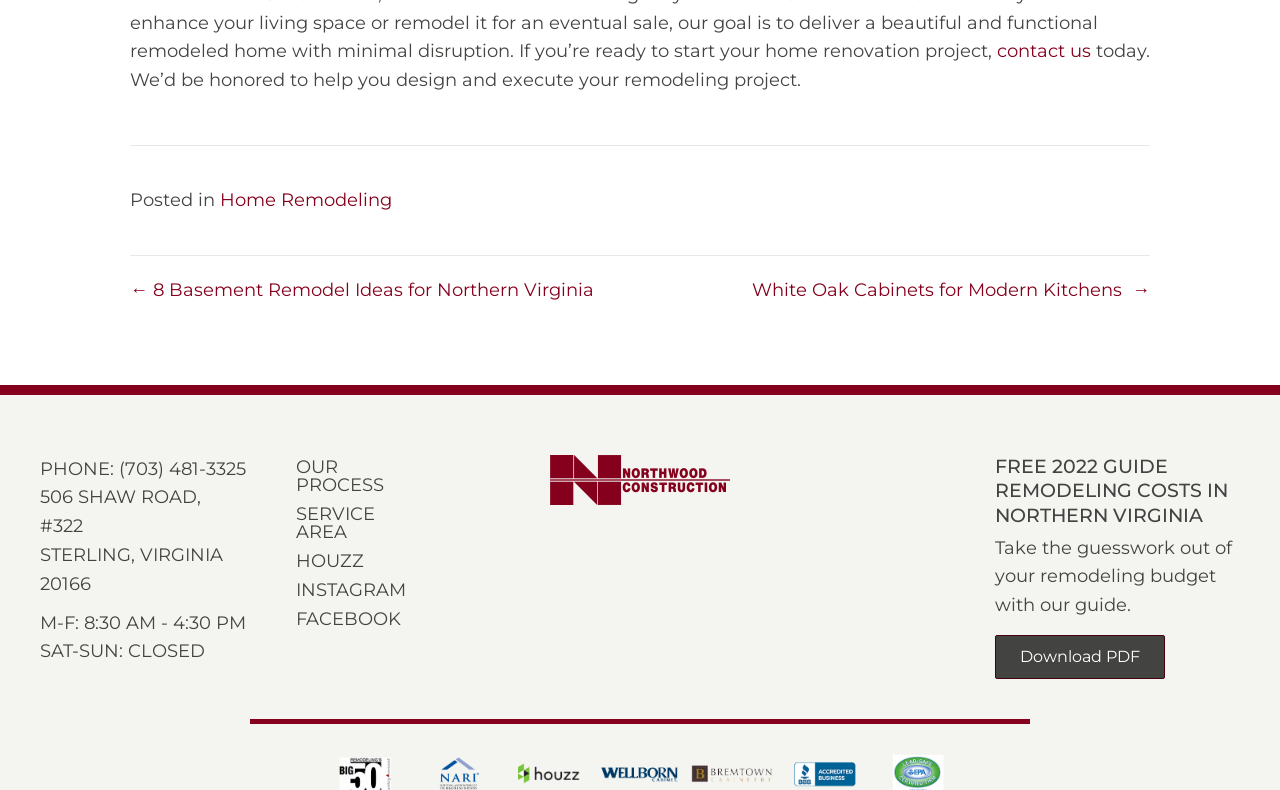What is the topic of the blog post?
Please answer the question as detailed as possible.

The topic of the blog post can be found in the top section of the webpage, where the title of the blog post is located, which is 'today. We’d be honored to help you design and execute your remodeling project.'